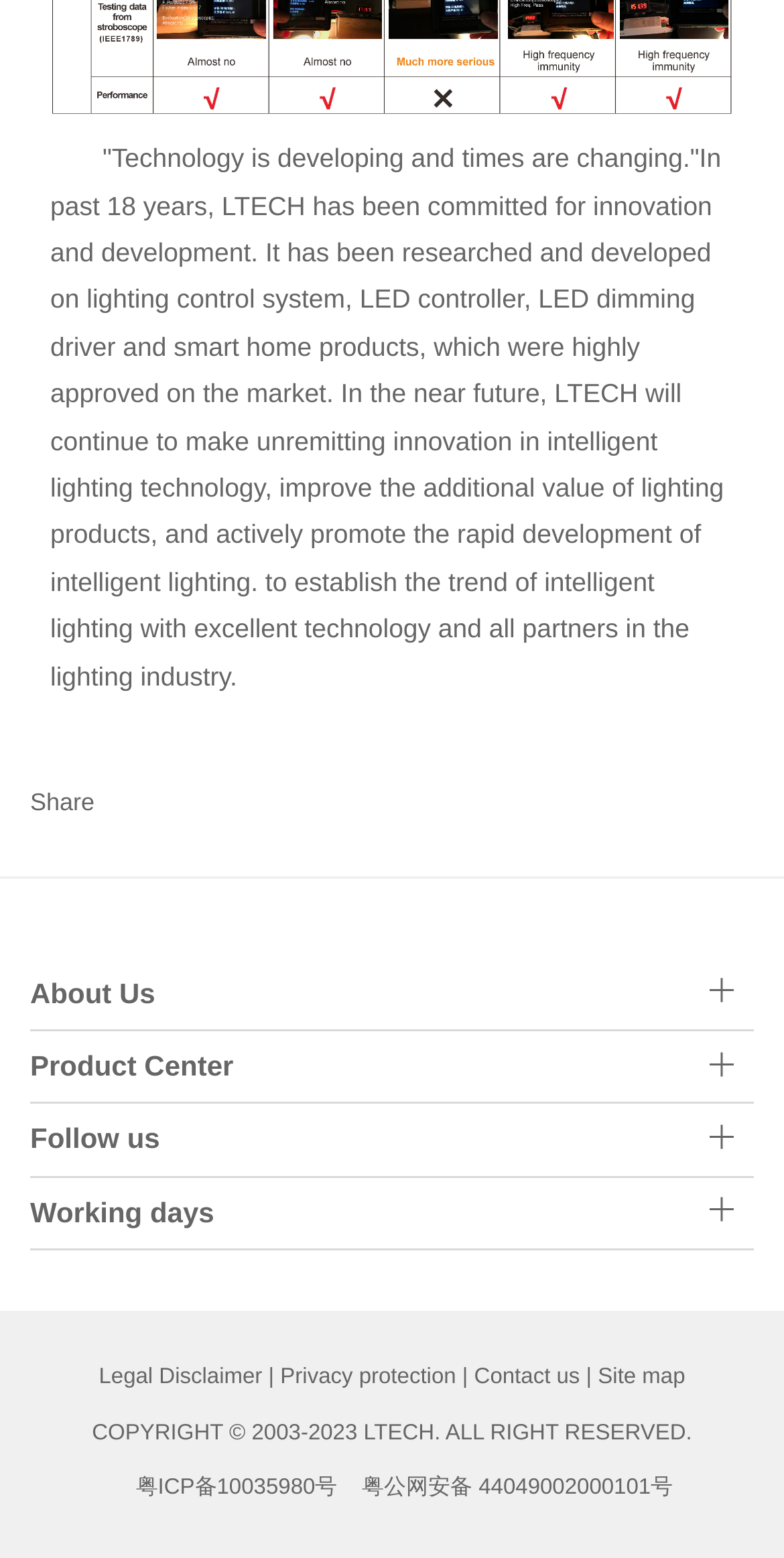For the given element description Legal Disclaimer, determine the bounding box coordinates of the UI element. The coordinates should follow the format (top-left x, top-left y, bottom-right x, bottom-right y) and be within the range of 0 to 1.

[0.126, 0.876, 0.334, 0.892]